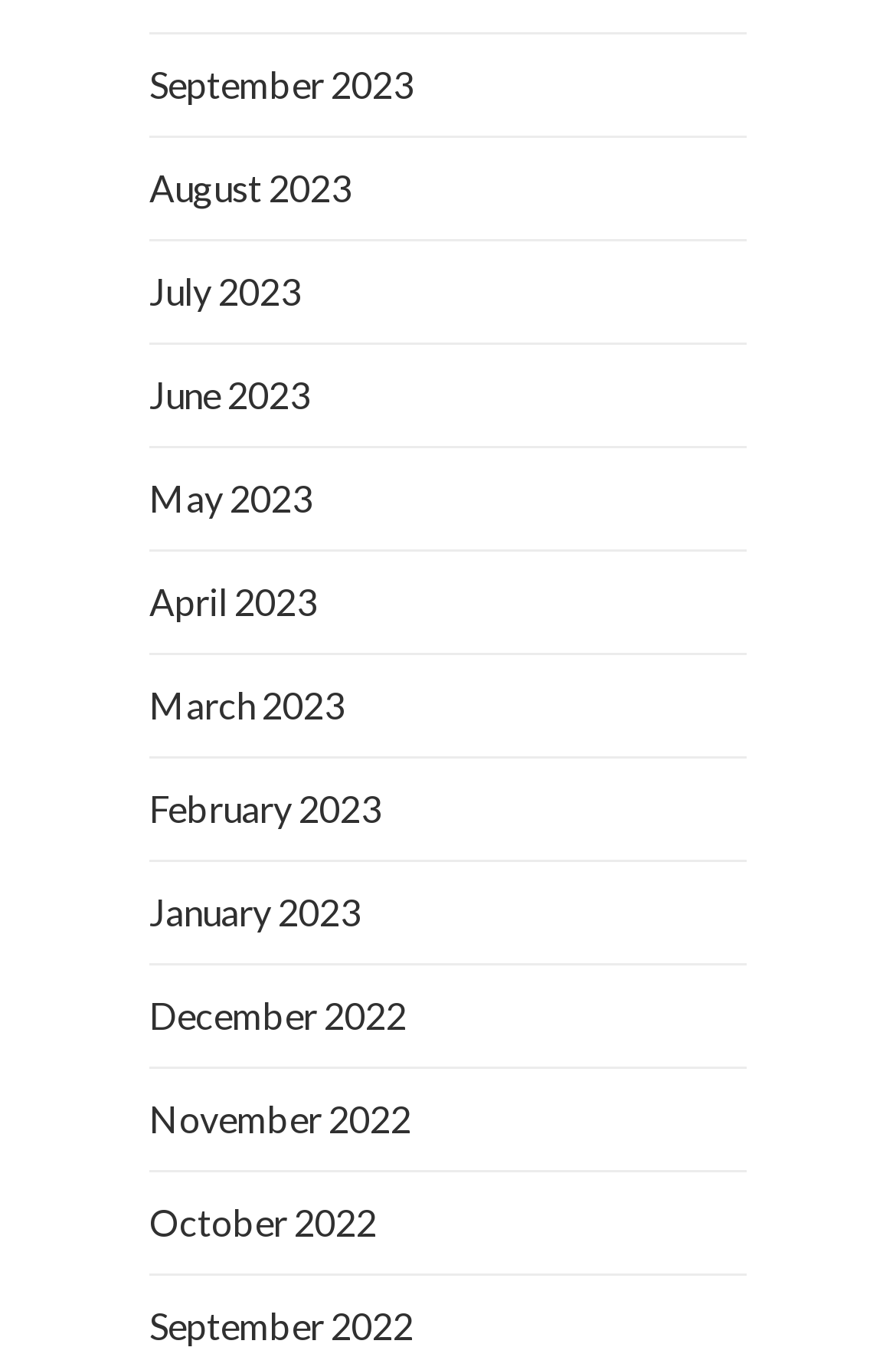What is the month listed below August 2023?
Give a detailed response to the question by analyzing the screenshot.

By examining the list of links, I can see that the link 'August 2023' is followed by the link 'July 2023', which means that July 2023 is the month listed below August 2023.